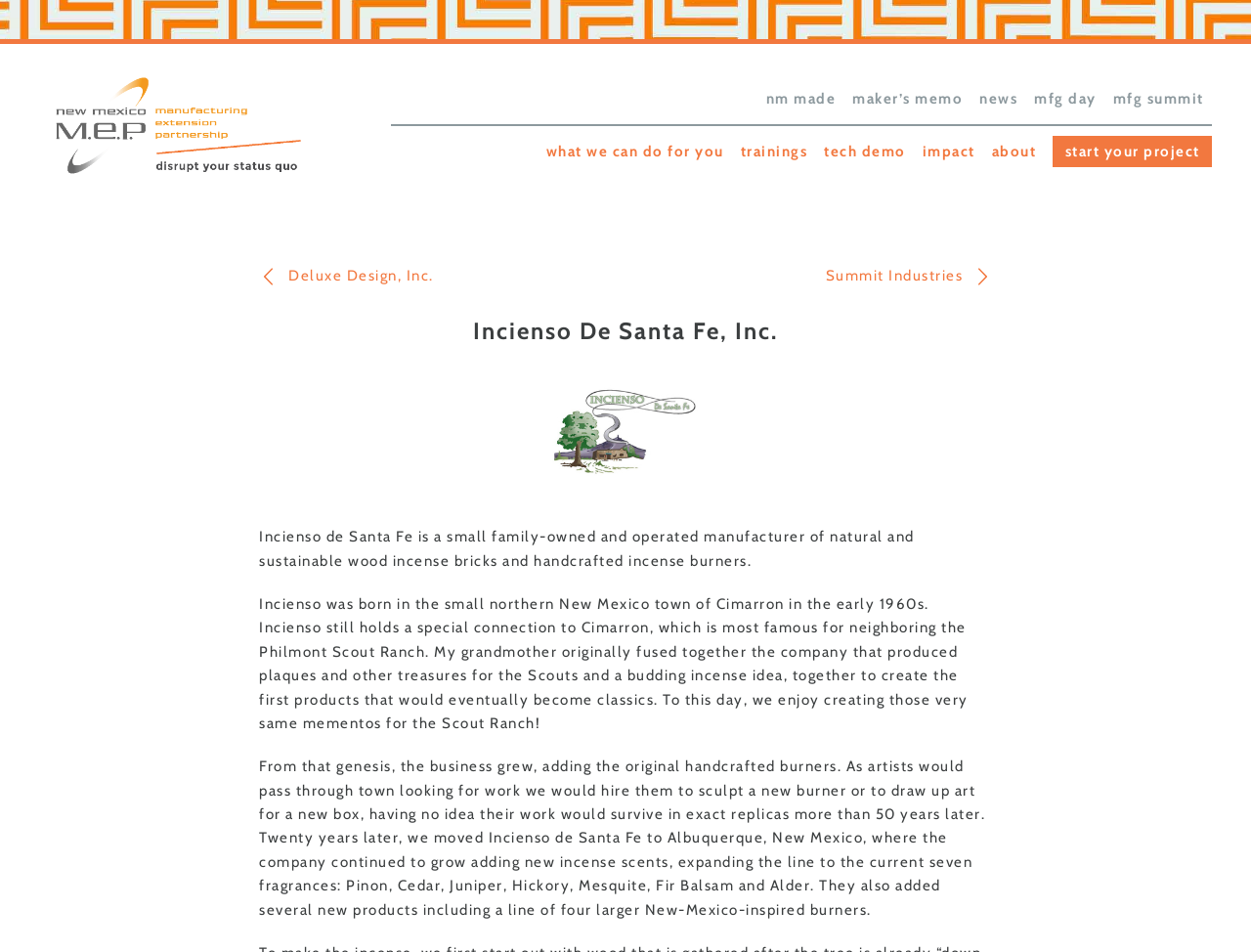How many incense scents does the company offer?
Kindly answer the question with as much detail as you can.

I found the answer by reading the text on the webpage. The StaticText element at [0.207, 0.796, 0.787, 0.965] mentions that the company offers seven fragrances: Pinon, Cedar, Juniper, Hickory, Mesquite, Fir Balsam, and Alder.